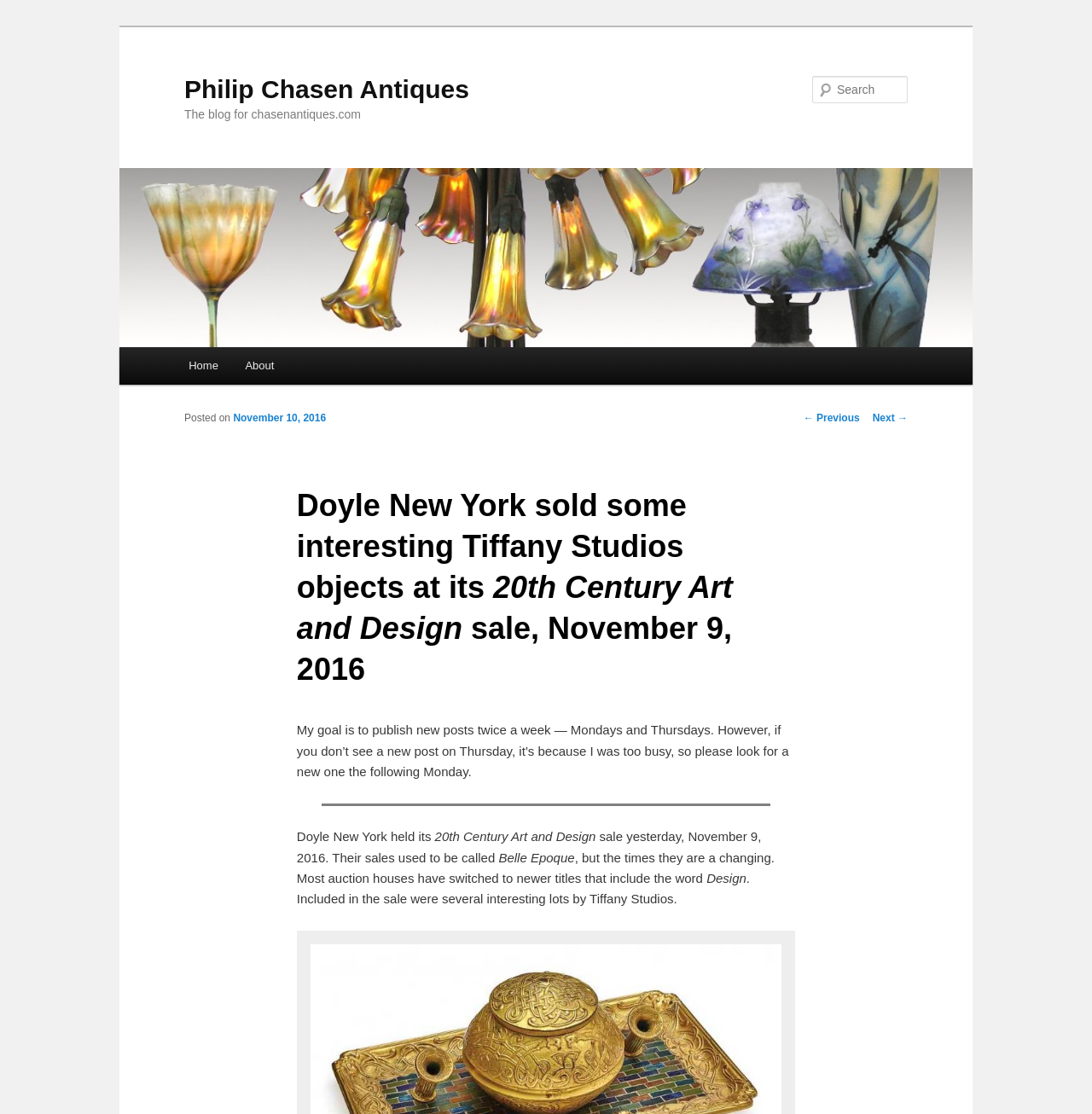What is the name of the antiques website?
Look at the image and answer with only one word or phrase.

Philip Chasen Antiques